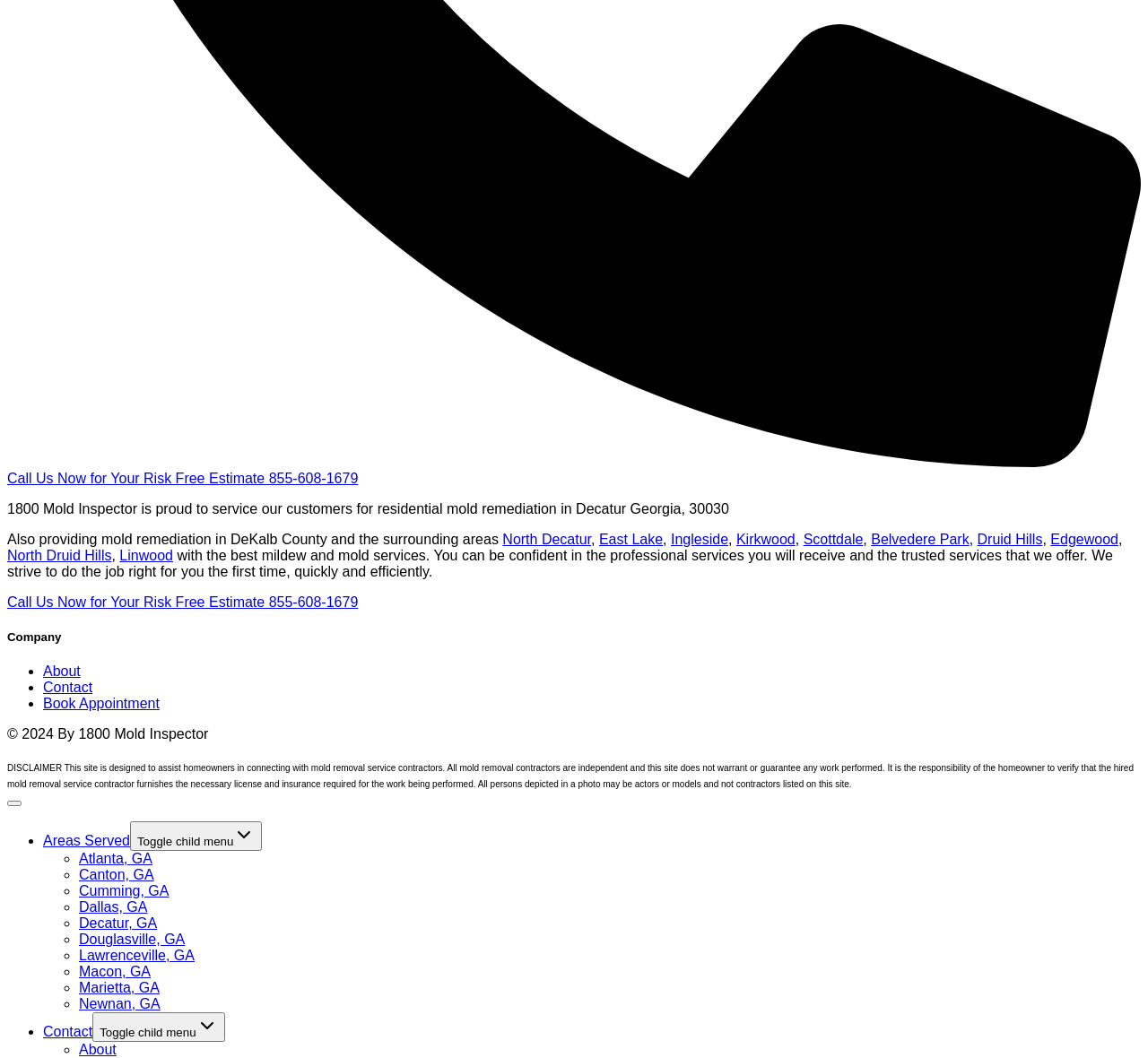Use a single word or phrase to answer the question:
What areas are served by 1800 Mold Inspector?

Decatur, GA, and surrounding areas